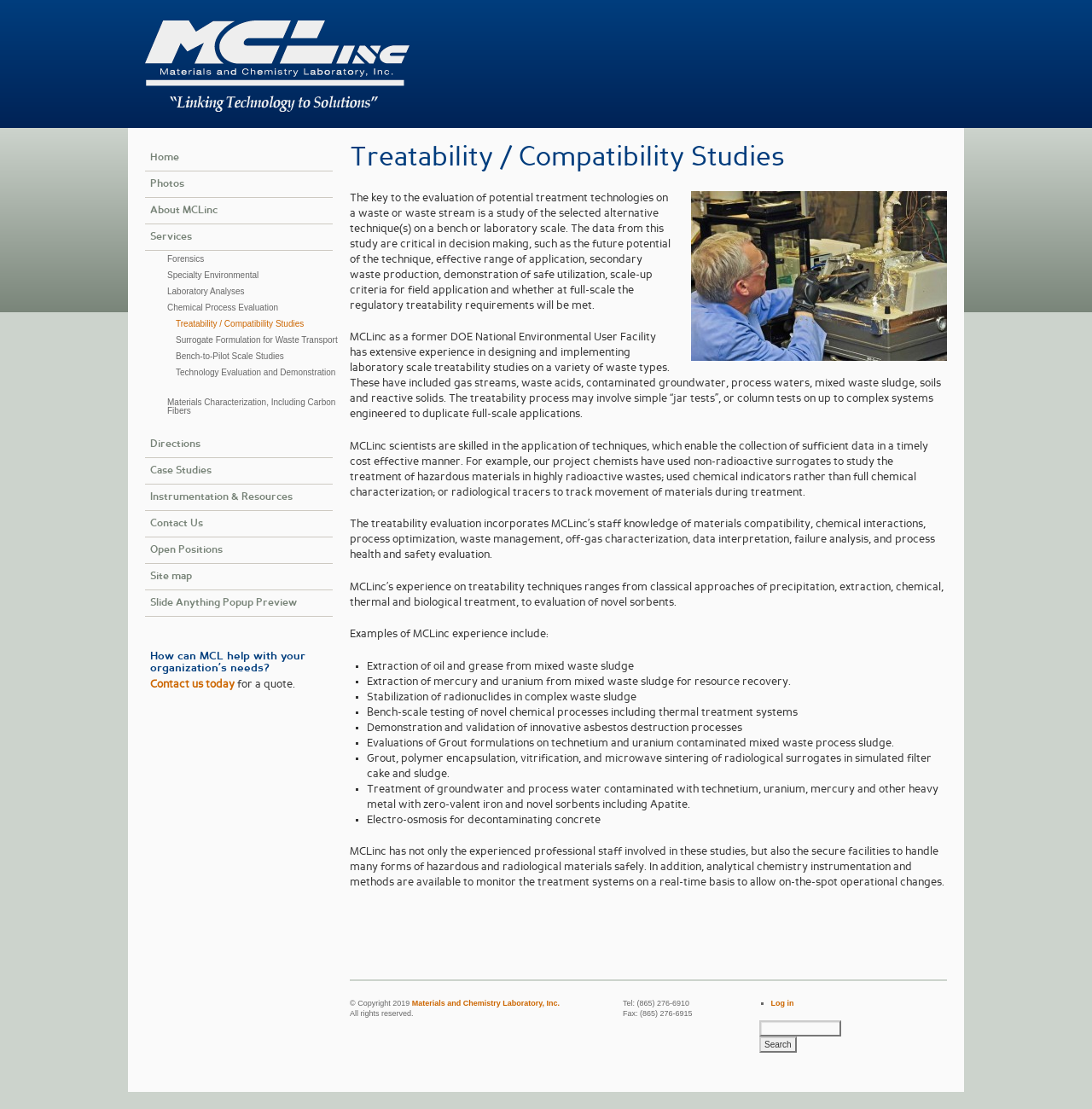Offer a detailed explanation of the webpage layout and contents.

The webpage is about Treatability/Compatibility Studies offered by Materials and Chemistry Laboratory, Inc. At the top, there is an image of the company's logo, "MCLInc", followed by a navigation menu with links to various pages, including "Home", "Photos", "About MCLinc", "Services", and more.

Below the navigation menu, there is a heading that asks "How can MCL help with your organization’s needs?" with a call-to-action link to "Contact us today" and a brief text "for a quote."

The main content of the page is divided into two sections. The first section has a heading "Treatability / Compatibility Studies" and an image. Below the image, there is a block of text that explains the importance of treatability studies in evaluating potential treatment technologies for waste or waste streams. The text describes the process of conducting laboratory-scale treatability studies and the benefits of working with MCLinc, which has extensive experience in designing and implementing such studies.

The second section of the main content lists various examples of MCLinc's experience in treatability techniques, including extraction of oil and grease from mixed waste sludge, stabilization of radionuclides in complex waste sludge, and bench-scale testing of novel chemical processes. Each example is marked with a bullet point (■).

At the bottom of the page, there is a section with copyright information, contact details, and a search bar. The copyright information includes the year 2019 and a link to the company's website. The contact details include a phone number, fax number, and a link to log in. The search bar has a text box and a "Search" button.